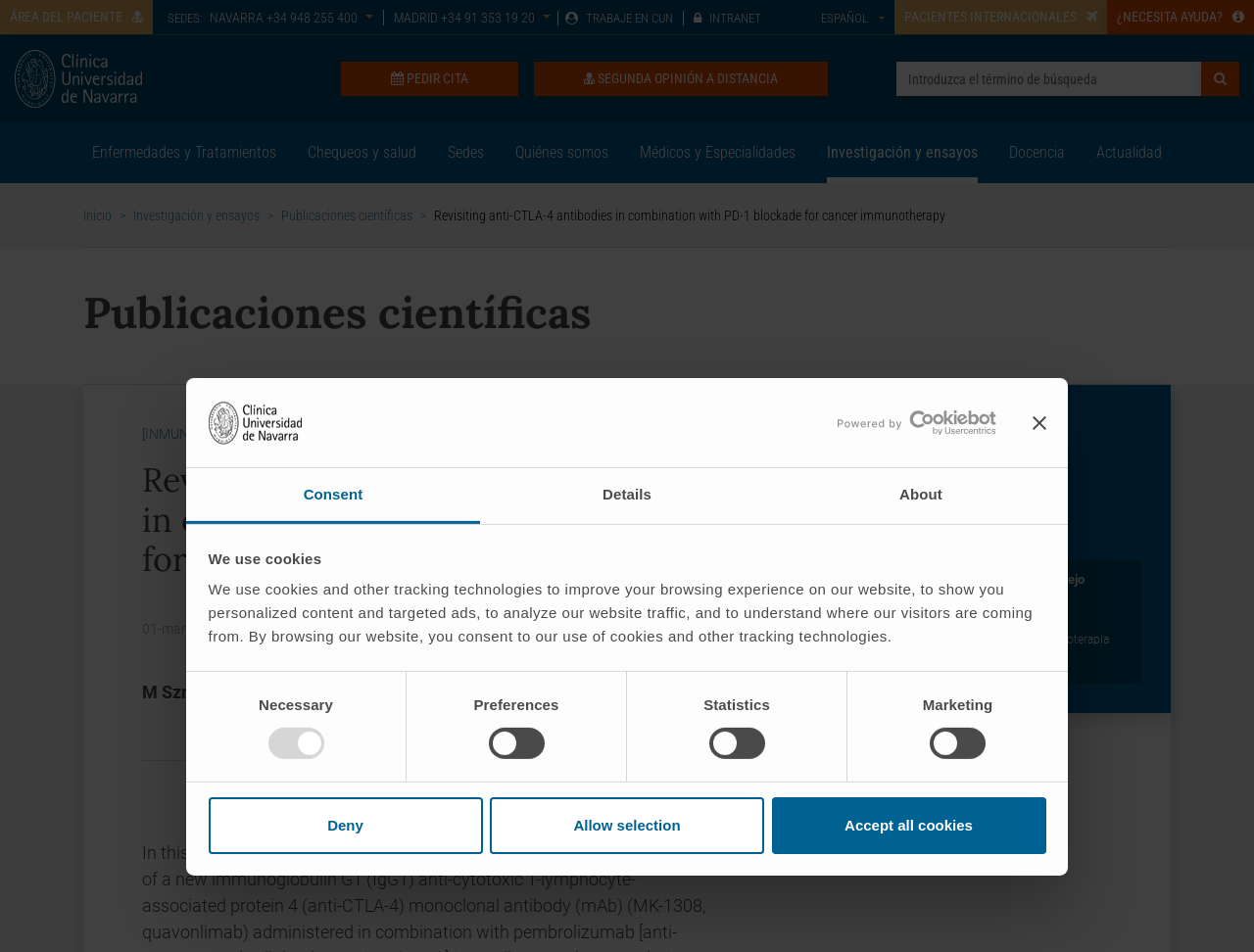Identify the bounding box coordinates of the clickable region to carry out the given instruction: "Click the 'SEGUNDA OPINIÓN A DISTANCIA' button".

[0.426, 0.065, 0.66, 0.101]